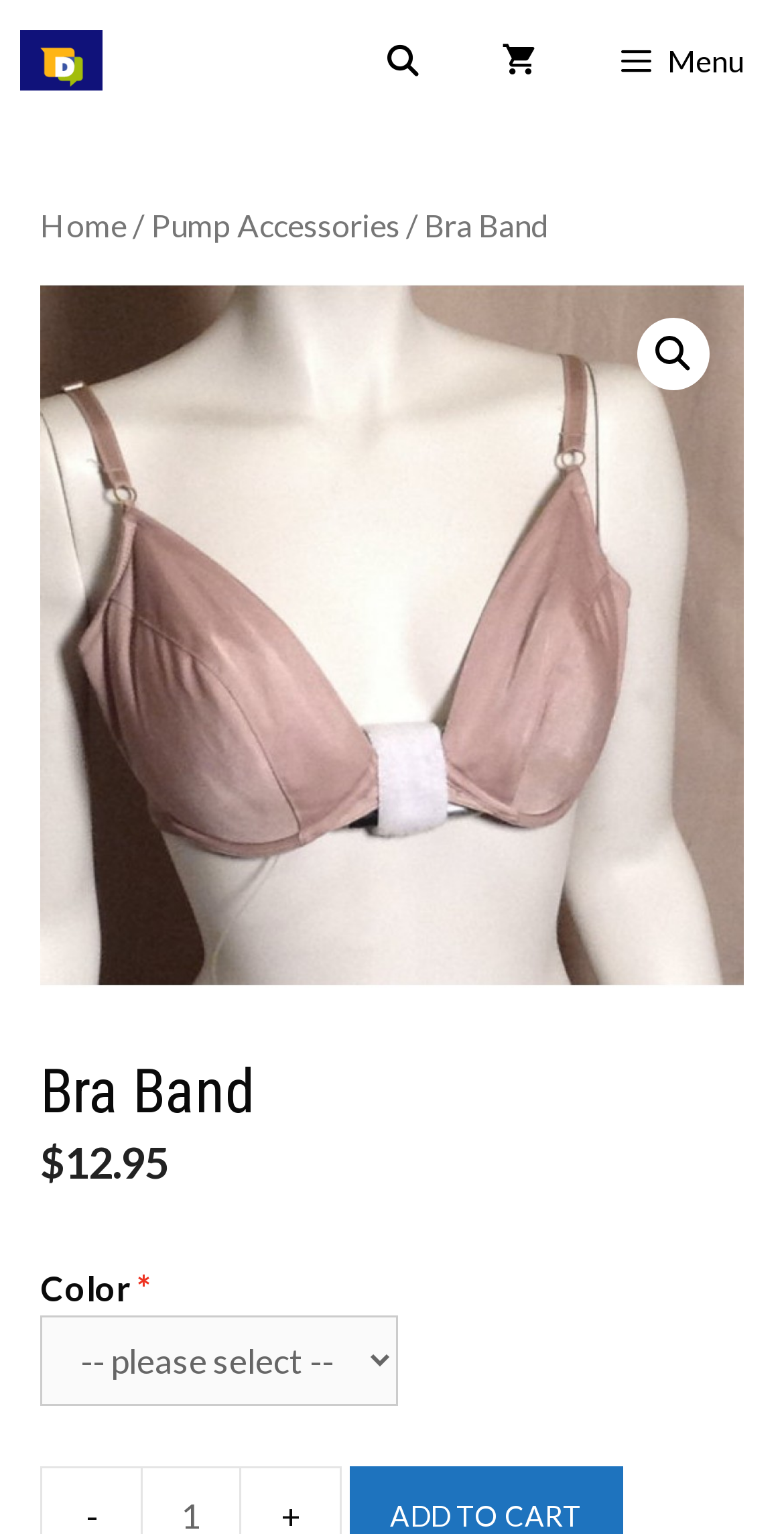Locate the bounding box coordinates of the element I should click to achieve the following instruction: "Open search bar".

[0.437, 0.007, 0.589, 0.072]